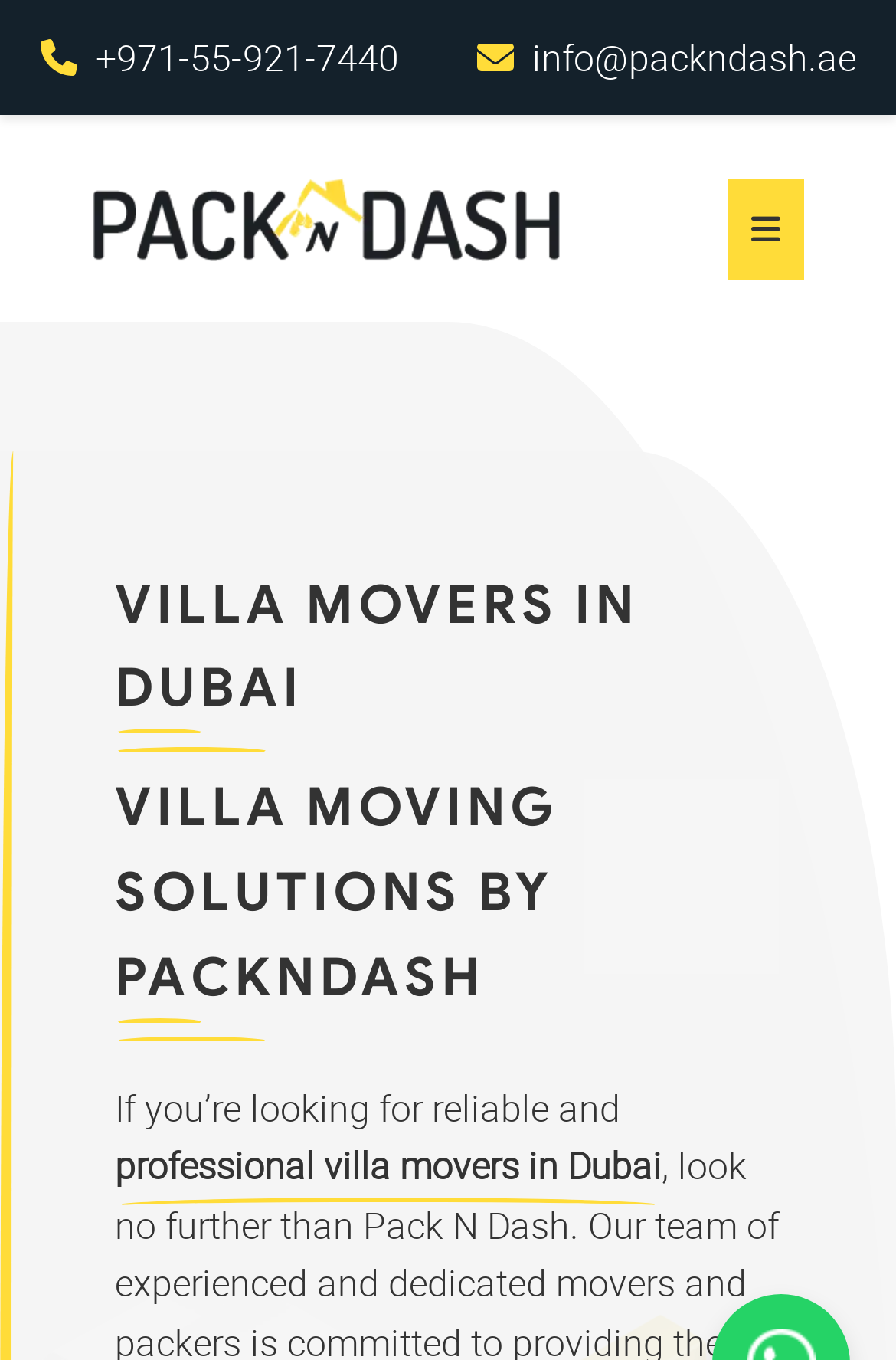Bounding box coordinates must be specified in the format (top-left x, top-left y, bottom-right x, bottom-right y). All values should be floating point numbers between 0 and 1. What are the bounding box coordinates of the UI element described as: info@packndash.ae

[0.594, 0.024, 0.955, 0.061]